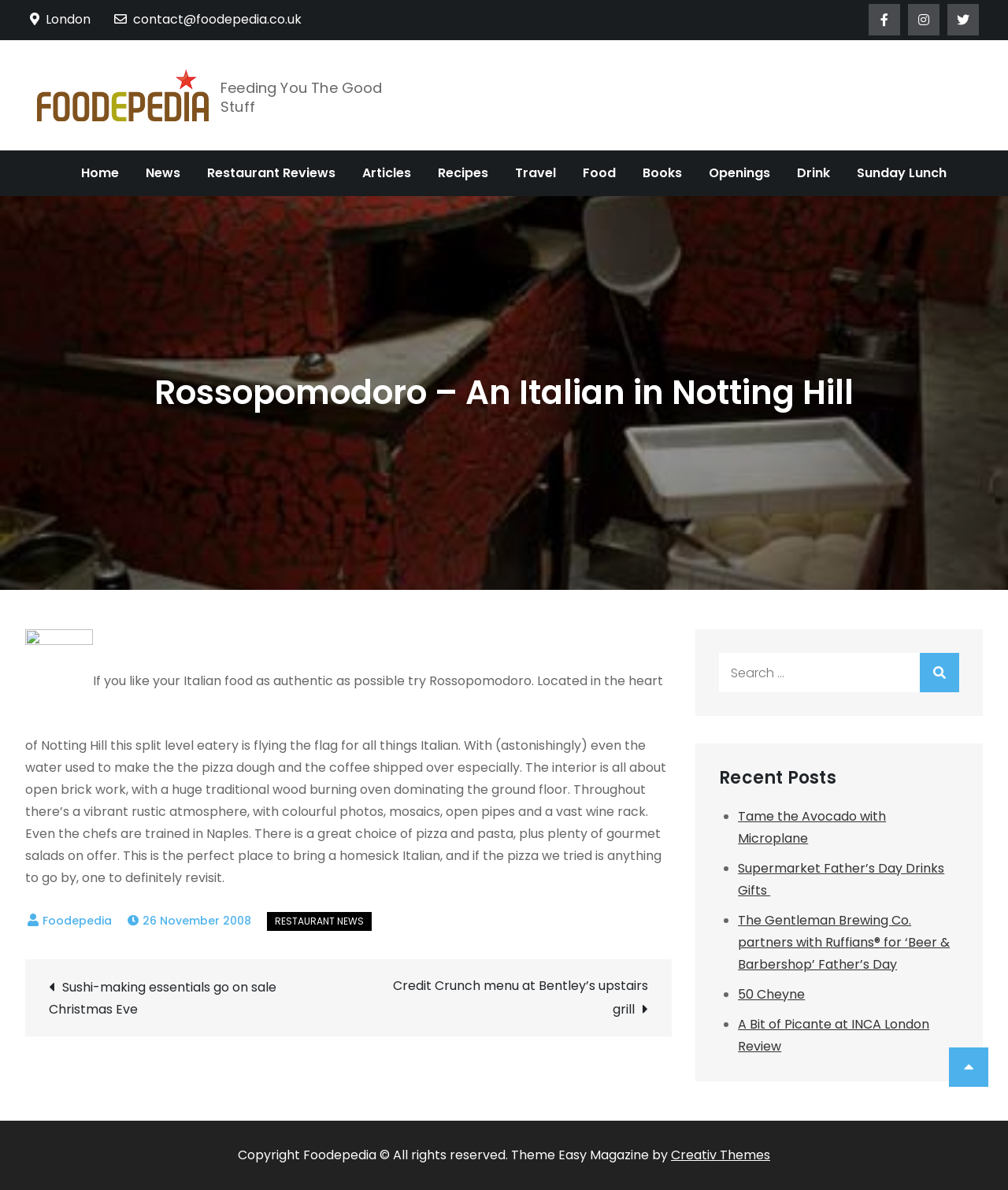Identify the coordinates of the bounding box for the element described below: "parent_node: MoparEVs.com title="Board index"". Return the coordinates as four float numbers between 0 and 1: [left, top, right, bottom].

None